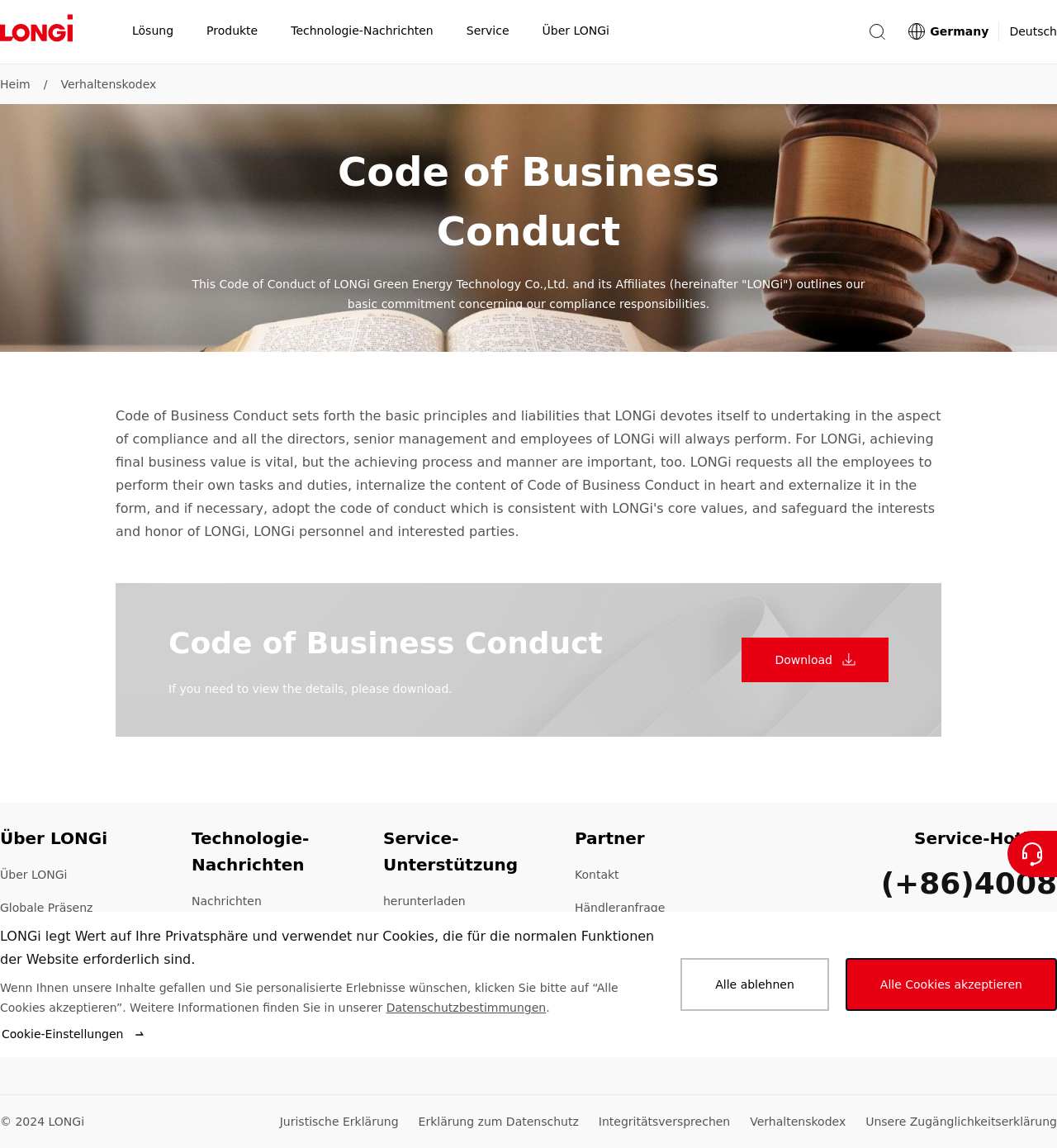Use a single word or phrase to respond to the question:
What is the name of the company?

LONGi